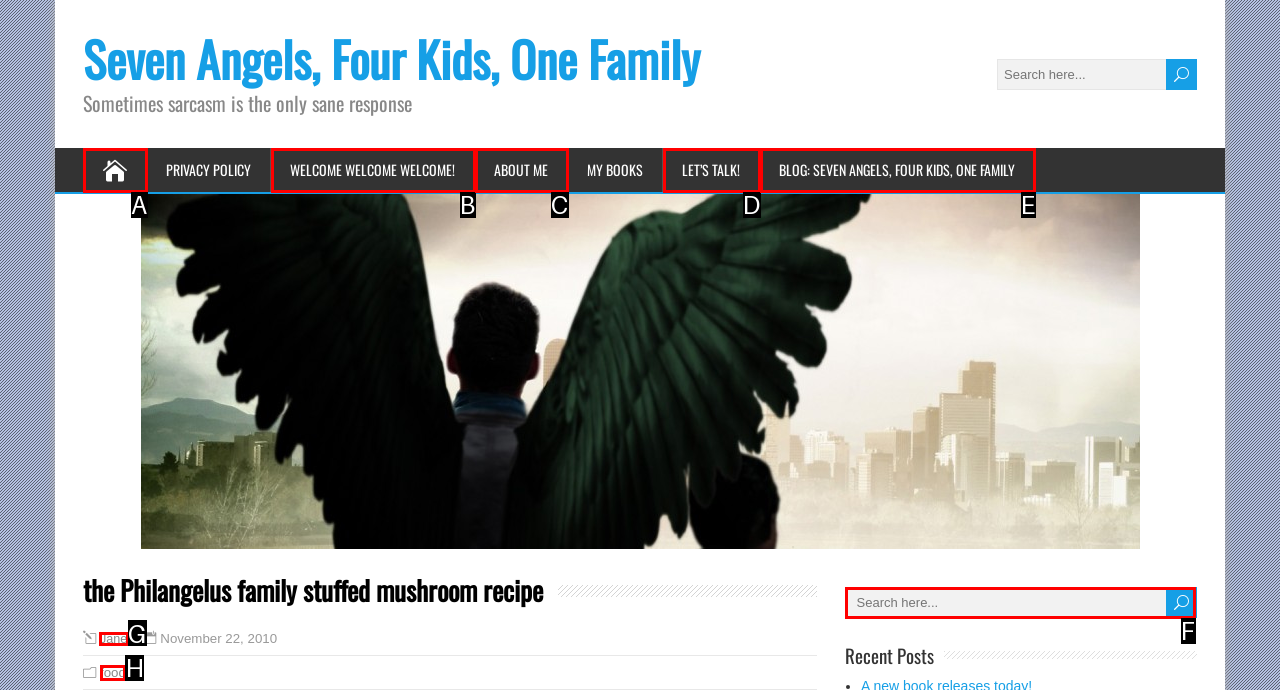Tell me the letter of the UI element to click in order to accomplish the following task: read about the author
Answer with the letter of the chosen option from the given choices directly.

G